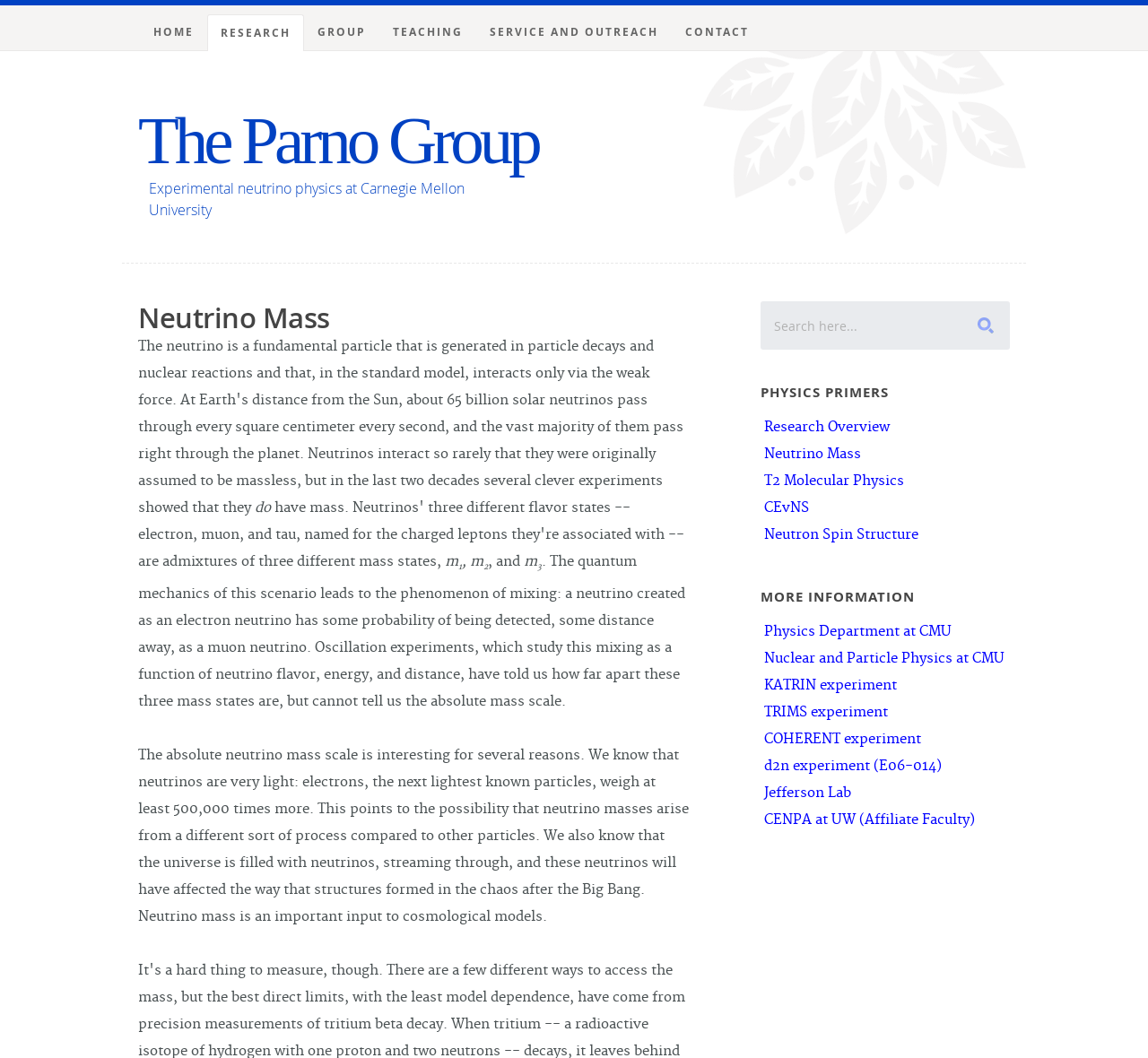Look at the image and answer the question in detail:
What is the purpose of the textbox element?

The webpage has a textbox element with a placeholder text 'Search here...', which suggests that the purpose of the textbox element is to allow users to search for something on the webpage.